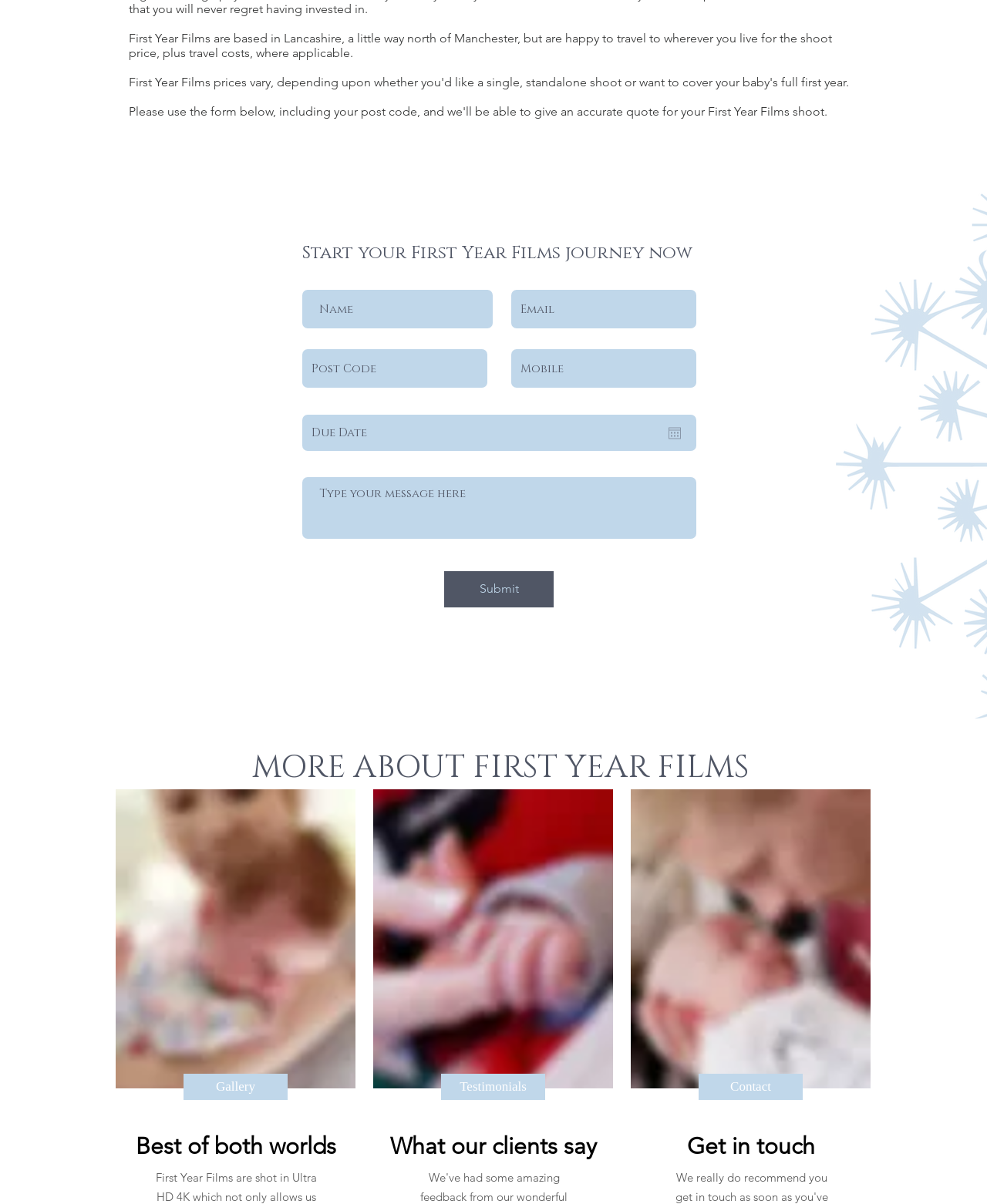Please predict the bounding box coordinates (top-left x, top-left y, bottom-right x, bottom-right y) for the UI element in the screenshot that fits the description: aria-label="Post Code" name="post-code" placeholder="Post Code"

[0.306, 0.29, 0.494, 0.322]